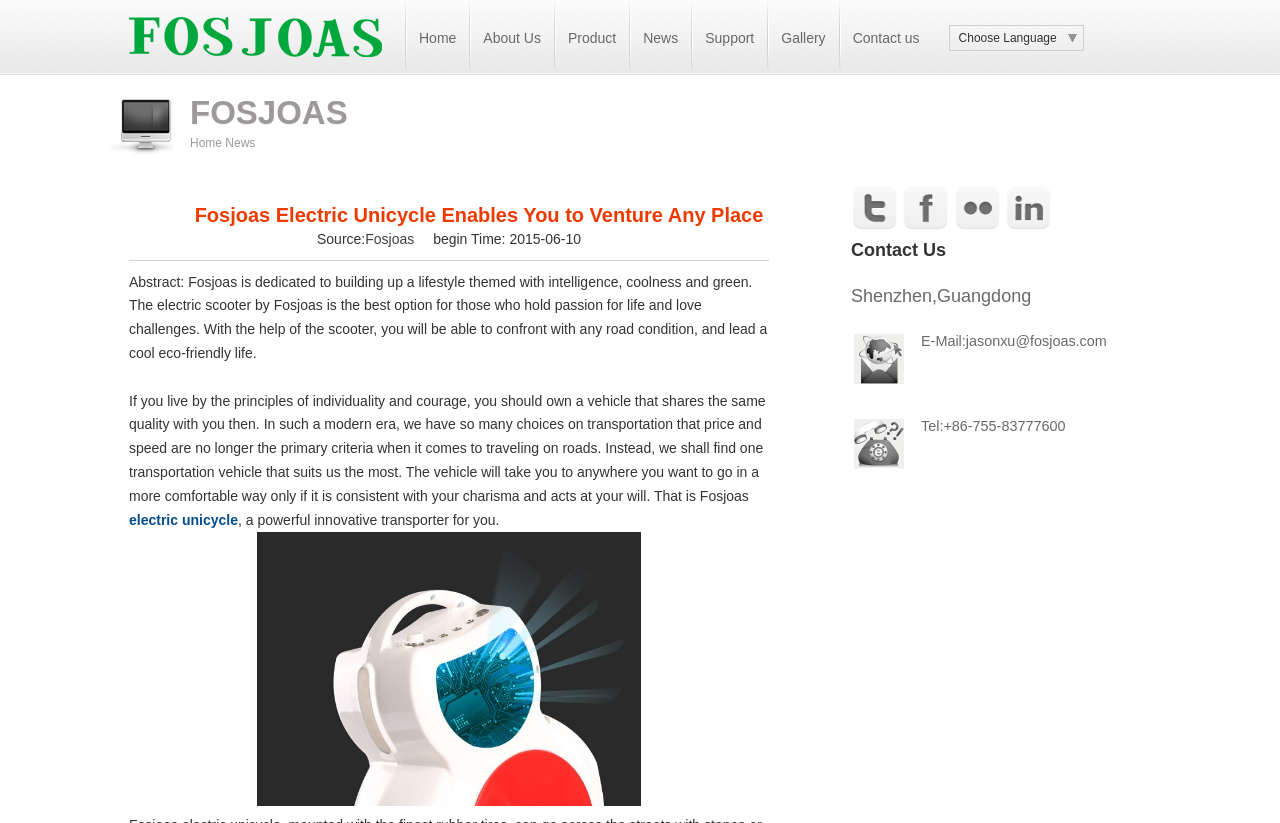What is the primary mode of transportation promoted by Fosjoas?
Deliver a detailed and extensive answer to the question.

The primary mode of transportation promoted by Fosjoas can be inferred from the abstract section of the webpage, where it is written that 'The electric scooter by Fosjoas is the best option for those who hold passion for life and love challenges.' This suggests that the company primarily promotes electric scooters as a mode of transportation.